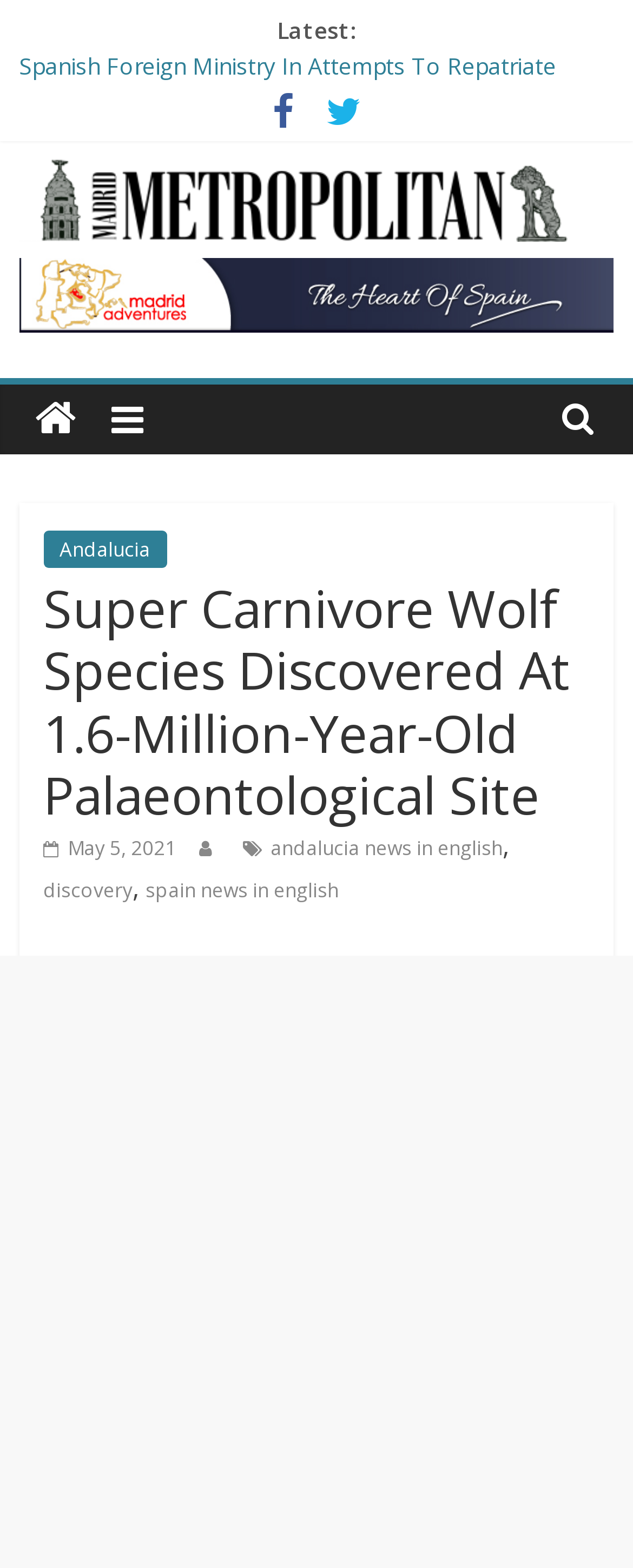Determine the bounding box coordinates of the element that should be clicked to execute the following command: "Learn more about the discovery in Andalucia".

[0.068, 0.339, 0.263, 0.363]